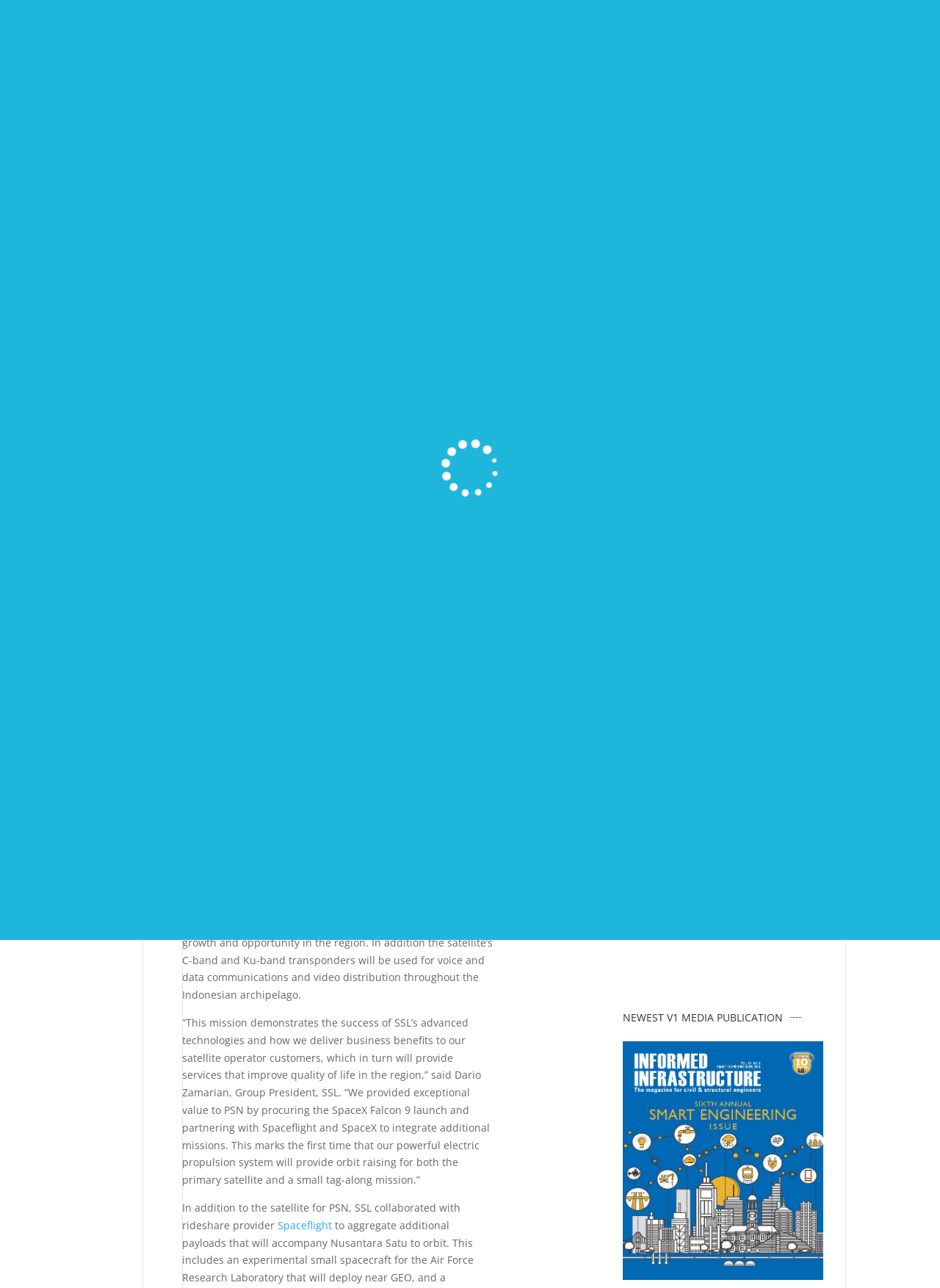Find the bounding box of the element with the following description: "About". The coordinates must be four float numbers between 0 and 1, formatted as [left, top, right, bottom].

[0.645, 0.019, 0.677, 0.043]